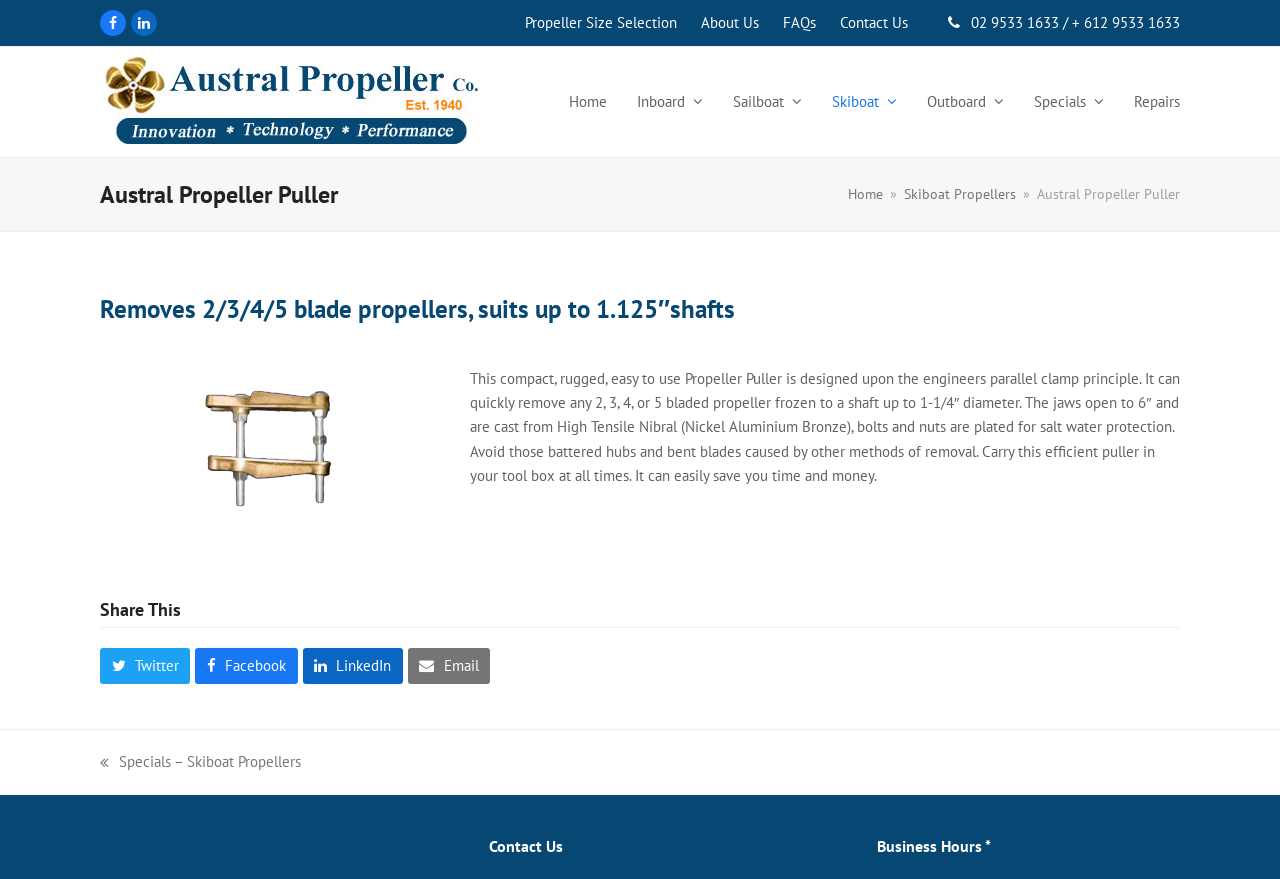What is the material of the jaws?
From the screenshot, supply a one-word or short-phrase answer.

High Tensile Nibral